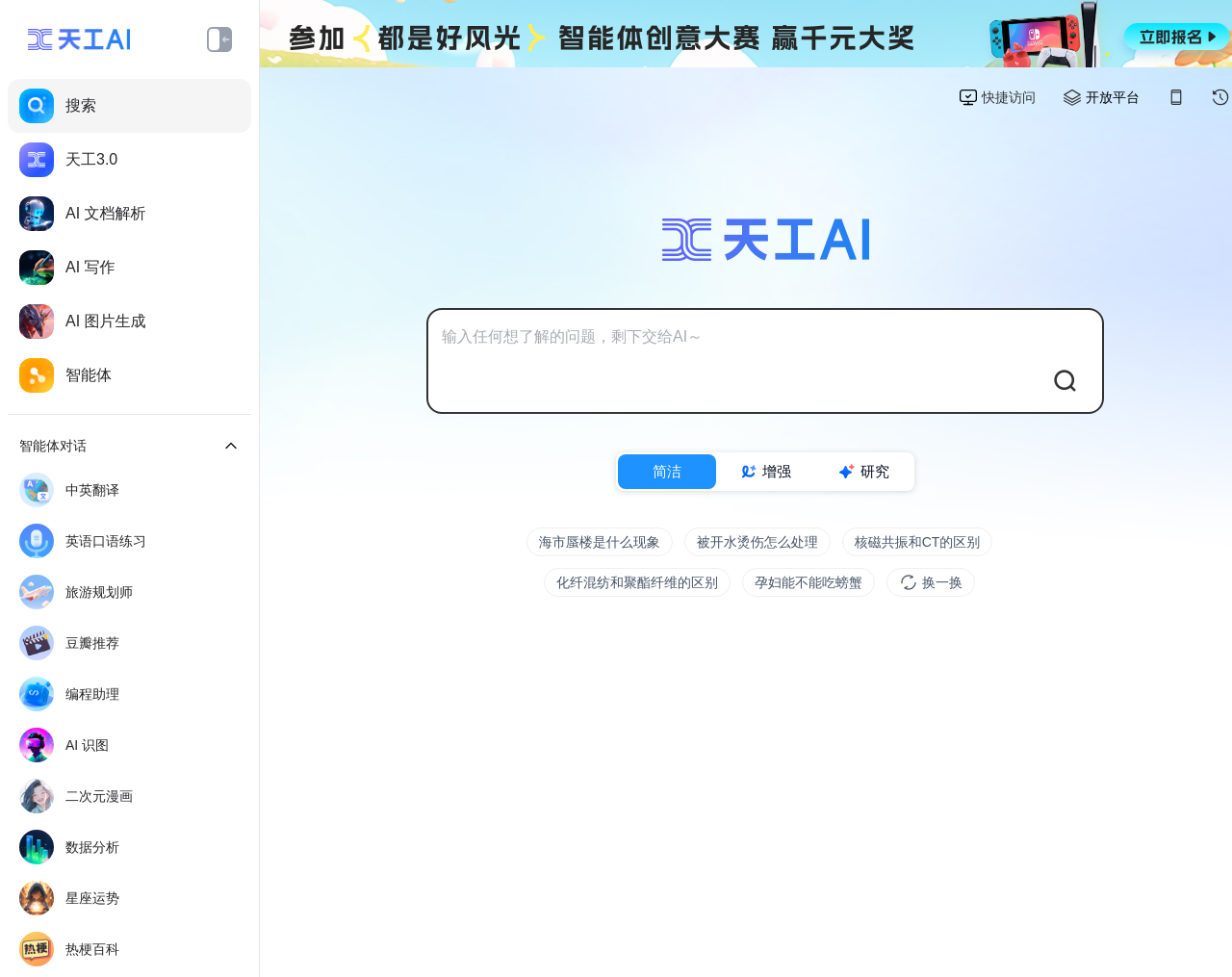Locate the bounding box coordinates of the UI element described by: "placeholder="输入任何想了解的问题，剩下交给AI～"". Provide the coordinates as four float numbers between 0 and 1, formatted as [left, top, right, bottom].

[0.359, 0.333, 0.884, 0.357]